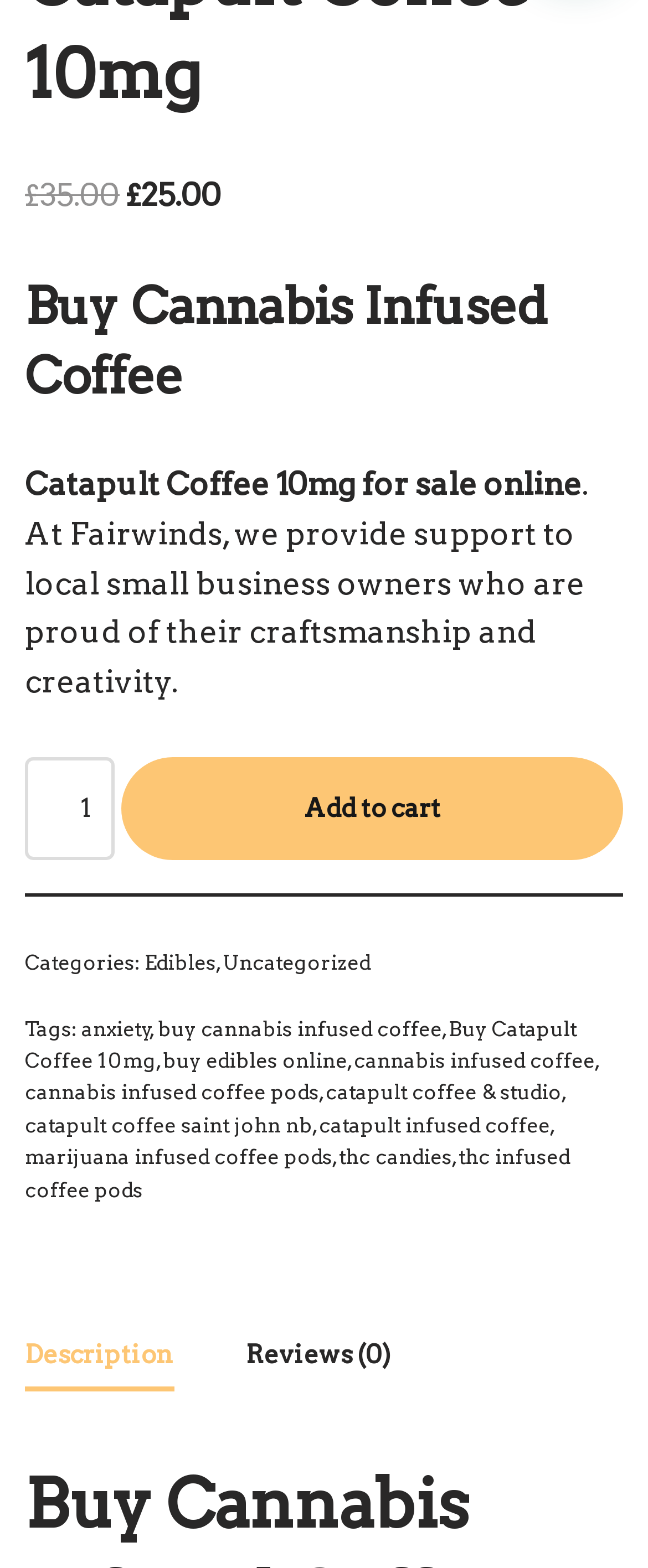Determine the bounding box coordinates for the HTML element mentioned in the following description: "Description". The coordinates should be a list of four floats ranging from 0 to 1, represented as [left, top, right, bottom].

[0.038, 0.843, 0.269, 0.884]